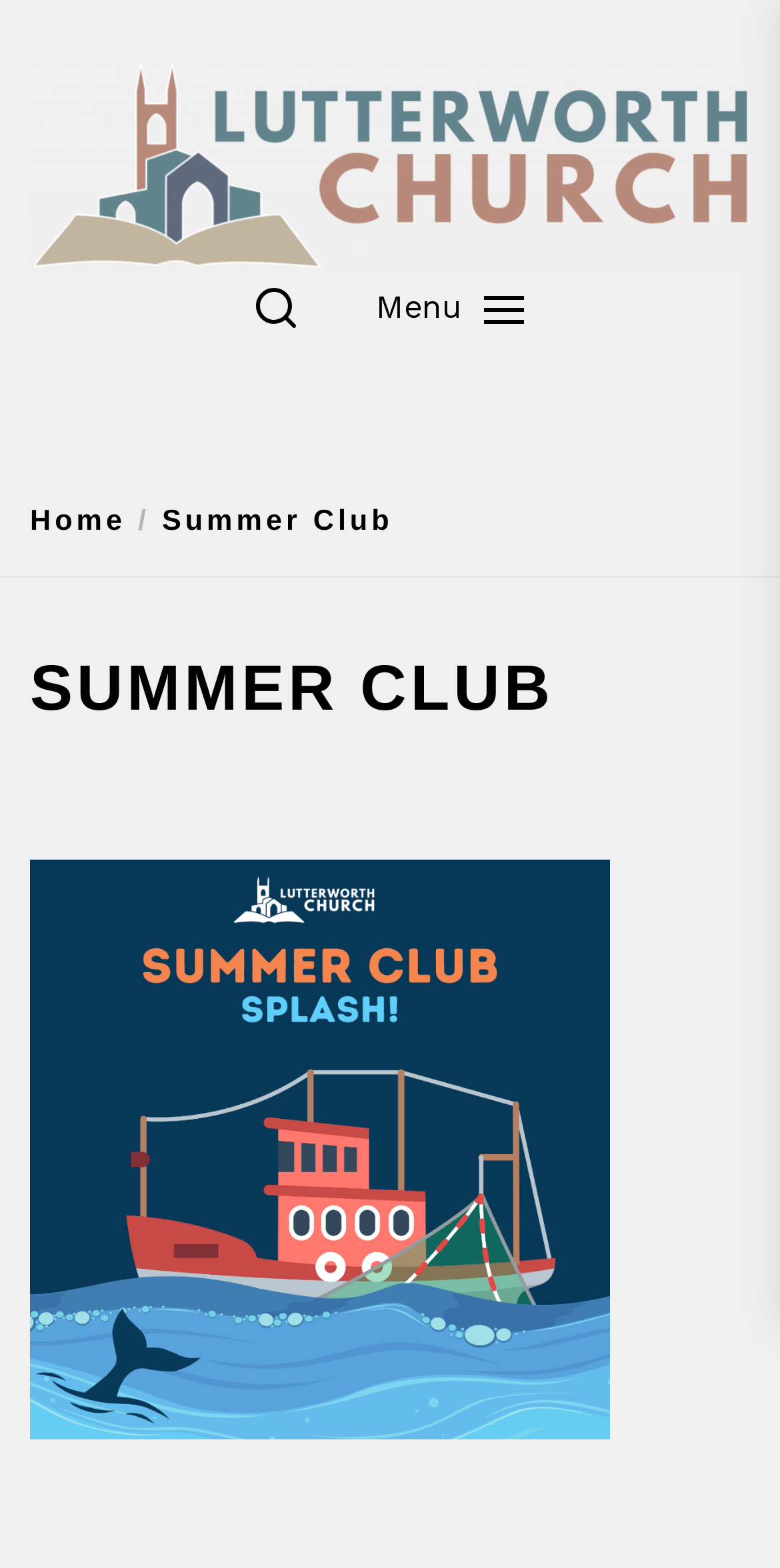Locate the UI element described by Search in the provided webpage screenshot. Return the bounding box coordinates in the format (top-left x, top-left y, bottom-right x, bottom-right y), ensuring all values are between 0 and 1.

[0.29, 0.171, 0.418, 0.222]